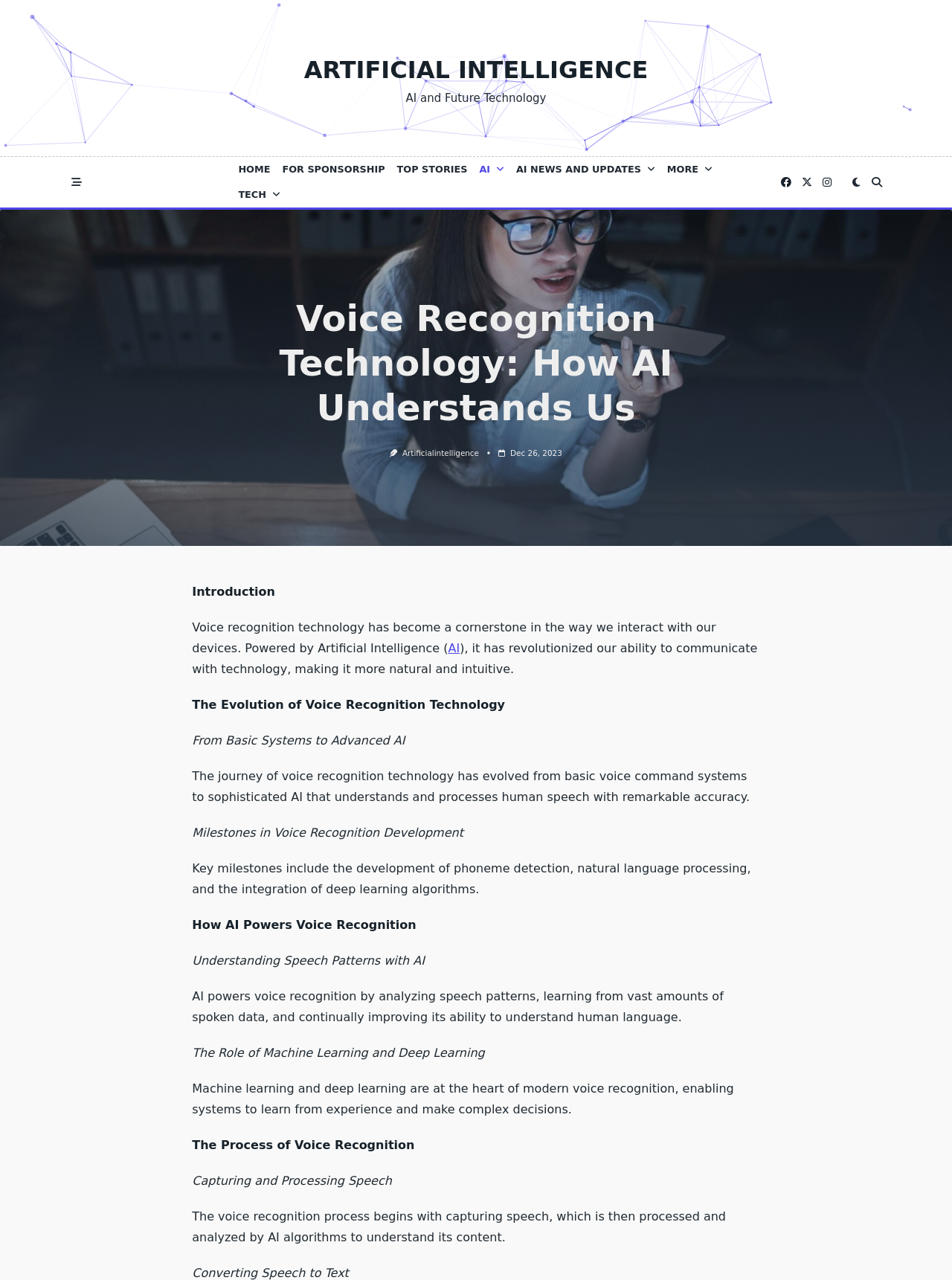Find the bounding box coordinates for the area that should be clicked to accomplish the instruction: "Click on the 'AI NEWS AND UPDATES' link".

[0.536, 0.123, 0.694, 0.142]